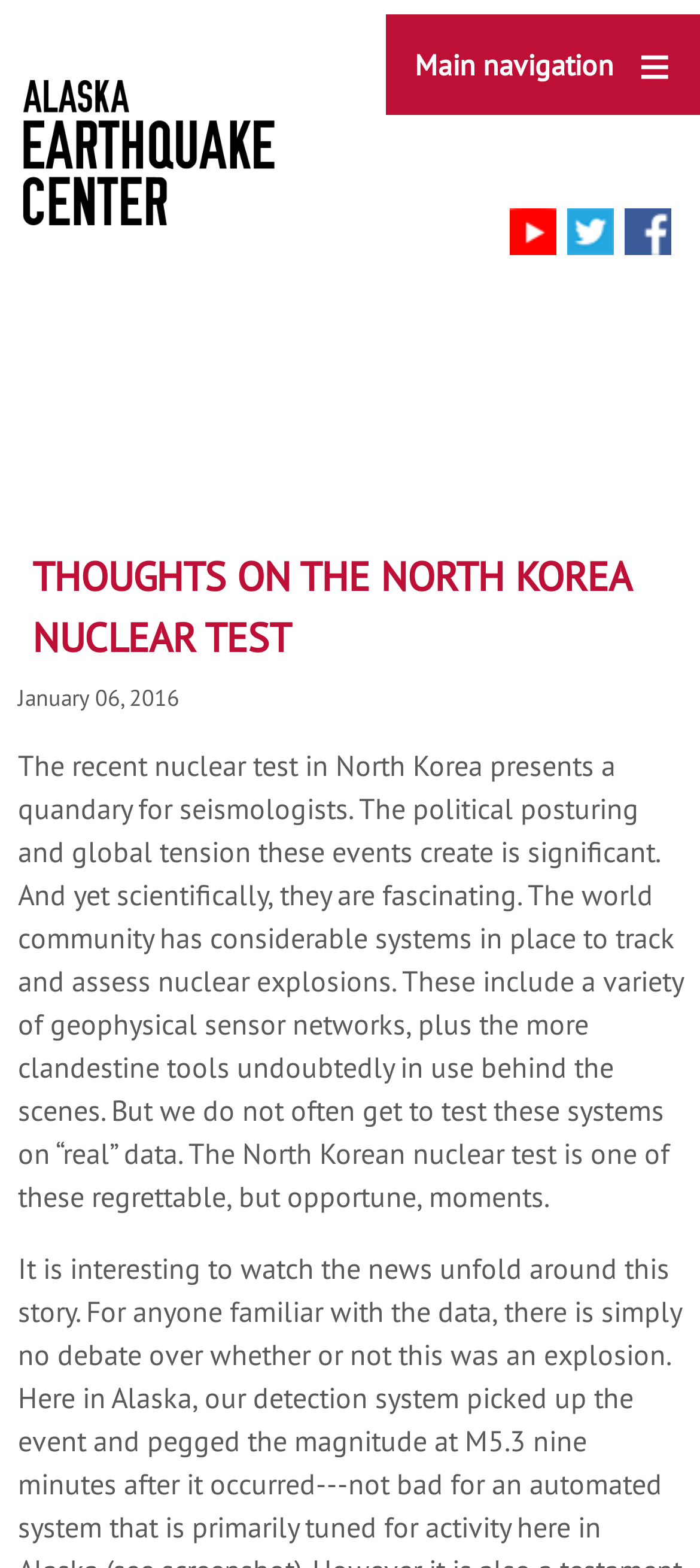Write a detailed summary of the webpage, including text, images, and layout.

The webpage is about the North Korea nuclear test, specifically discussing its scientific significance and the challenges it poses to seismologists. At the top of the page, there is a large image that spans the entire width of the page. Below the image, there are four links with accompanying icons, aligned horizontally and centered on the page. 

To the left of the page, there is a main navigation link with an icon, labeled "Main navigation ≡". Above this link, there is a "Skip to main content" link. 

The main content of the page is divided into sections. The title "THOUGHTS ON THE NORTH KOREA NUCLEAR TEST" is prominently displayed, followed by the date "January 06, 2016". Below the title and date, there is a lengthy paragraph that discusses the scientific implications of the nuclear test, including the global systems in place to track and assess nuclear explosions.